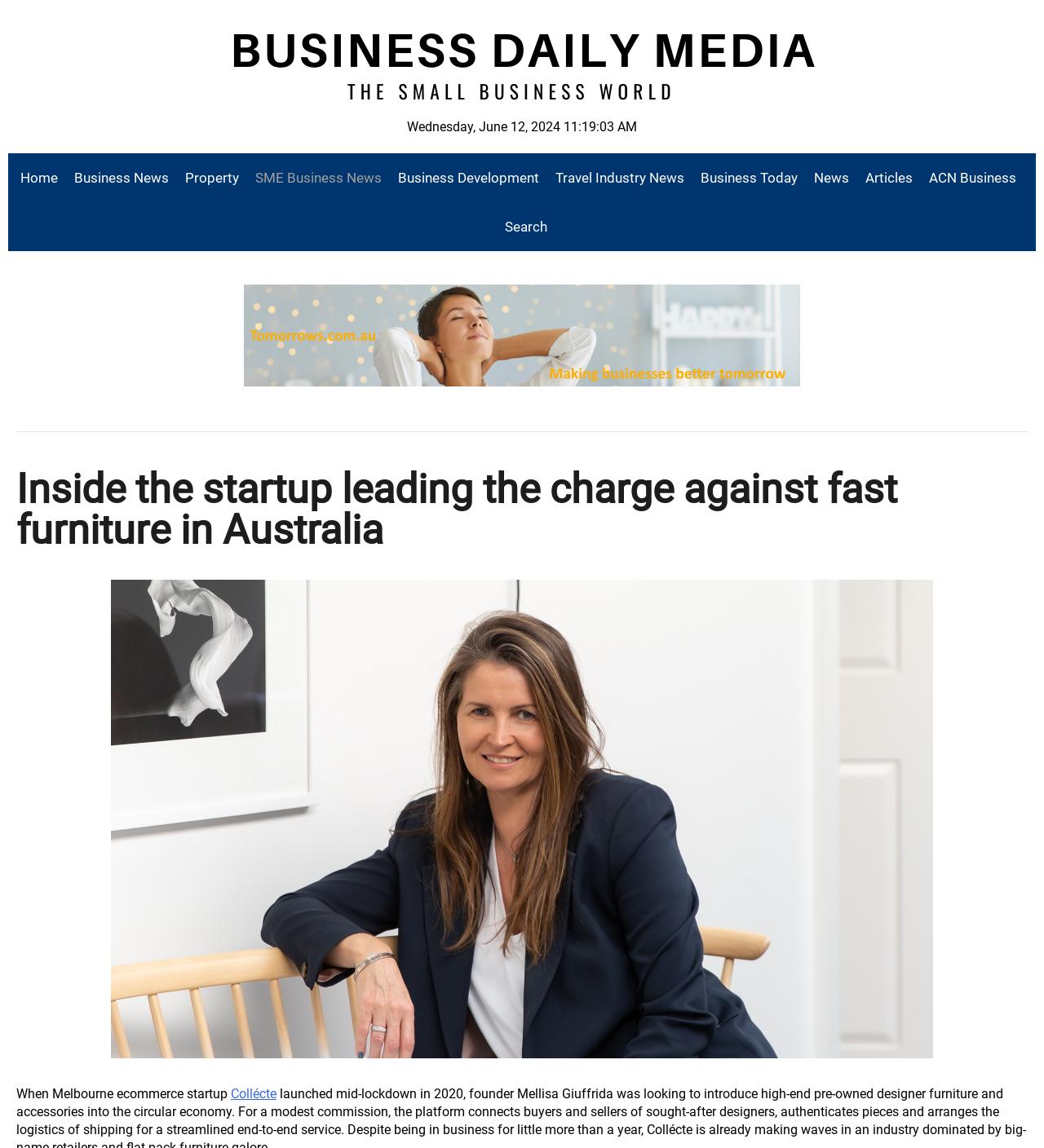Determine the bounding box coordinates for the area that should be clicked to carry out the following instruction: "search".

[0.476, 0.176, 0.524, 0.219]